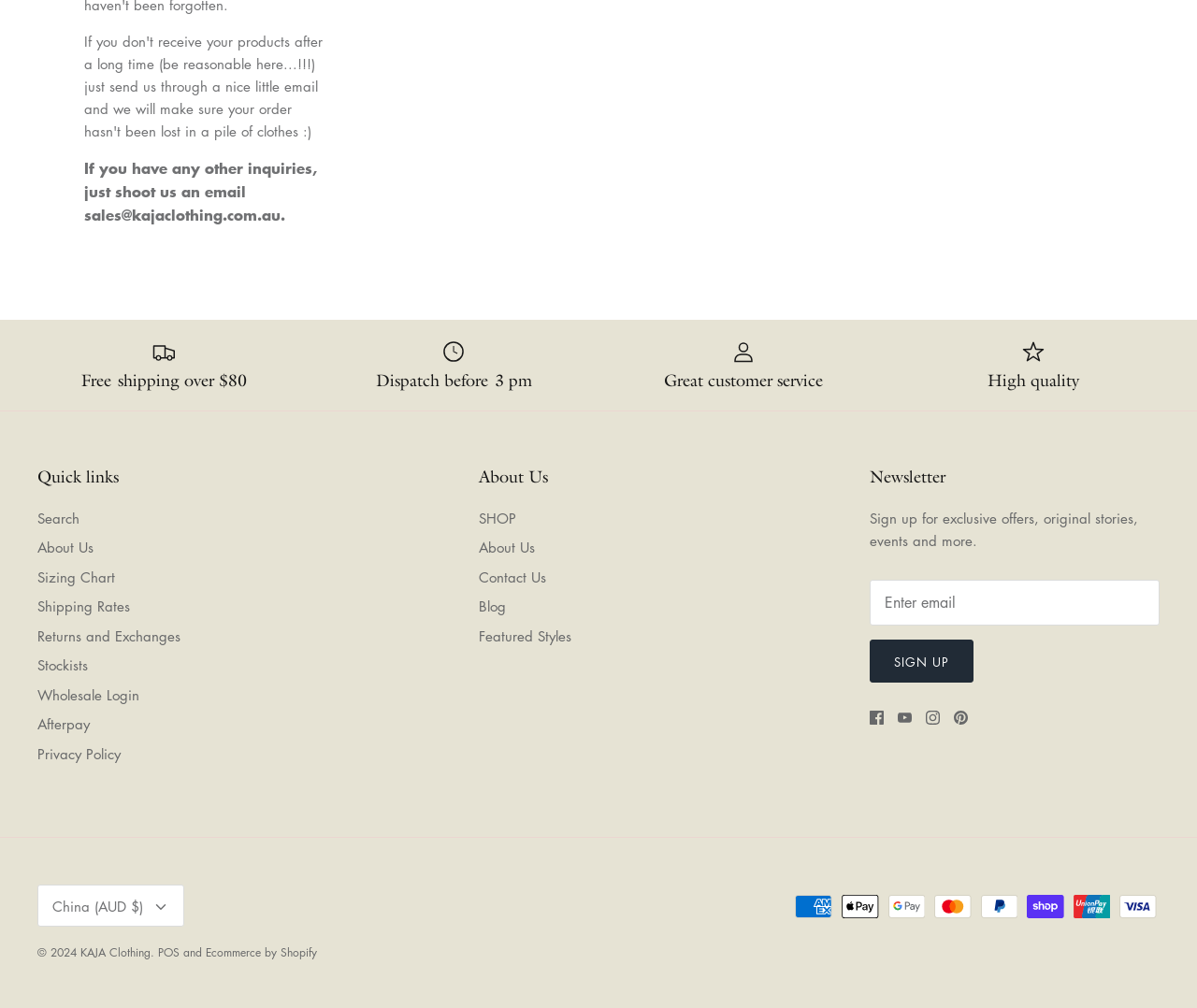From the given element description: "Stockists", find the bounding box for the UI element. Provide the coordinates as four float numbers between 0 and 1, in the order [left, top, right, bottom].

[0.031, 0.65, 0.073, 0.669]